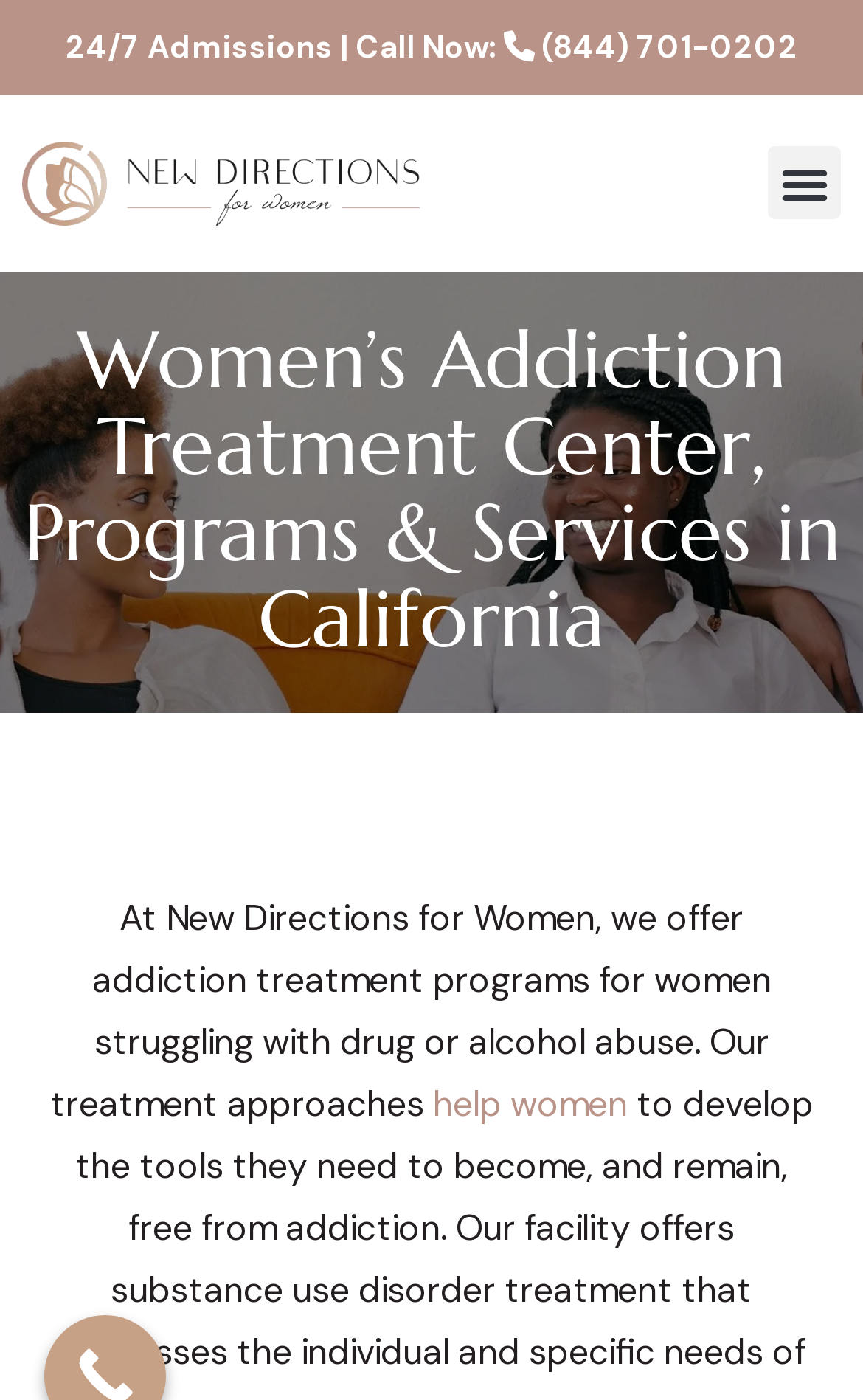Carefully observe the image and respond to the question with a detailed answer:
Is the menu toggle button expanded?

I found the menu toggle button by looking at the top right section of the webpage, where it says 'Menu Toggle' and it's a button, and its expanded property is set to False.